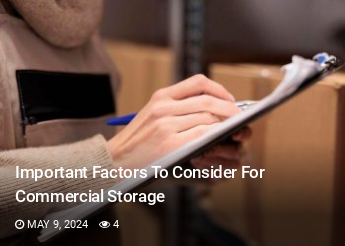What is the background of the image?
Utilize the information in the image to give a detailed answer to the question.

The presence of cardboard boxes in the background of the image suggests that the scene is set in a storage facility, which is a common setting for commercial storage and management.